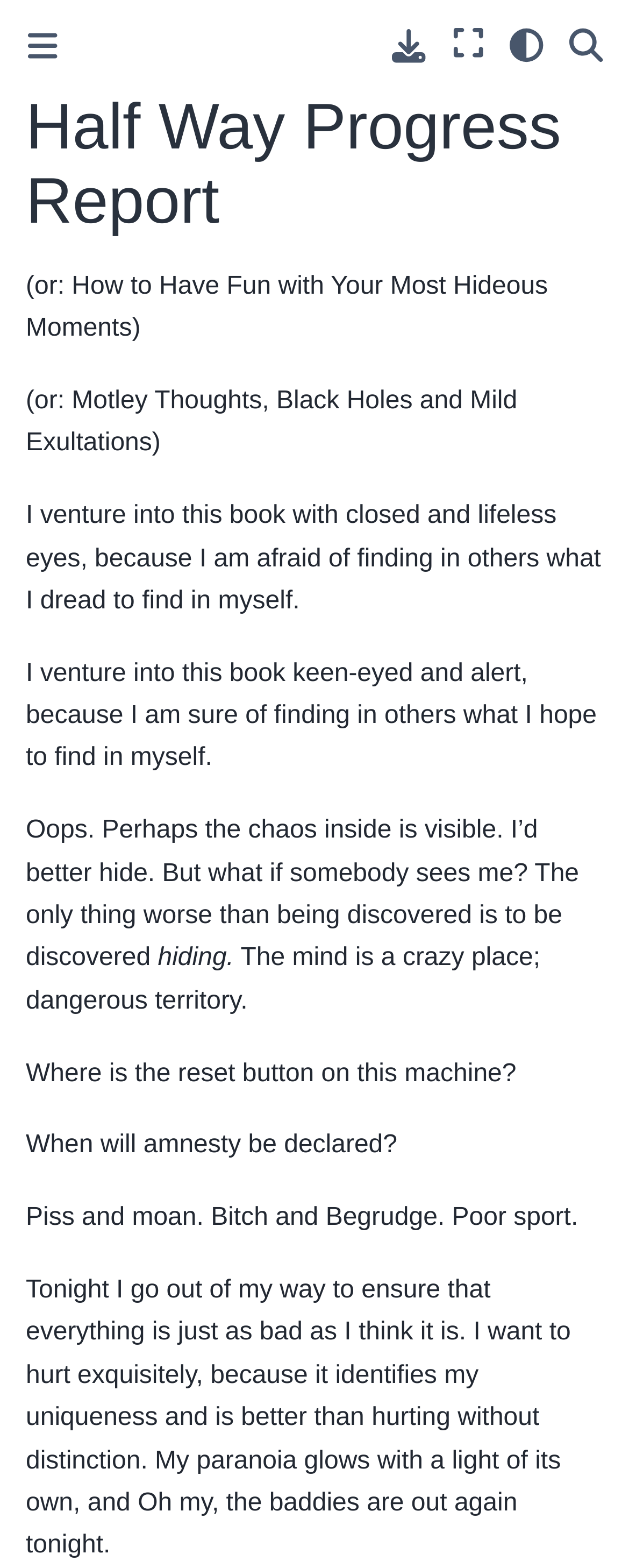Respond concisely with one word or phrase to the following query:
What is the format of the text?

Stream-of-consciousness